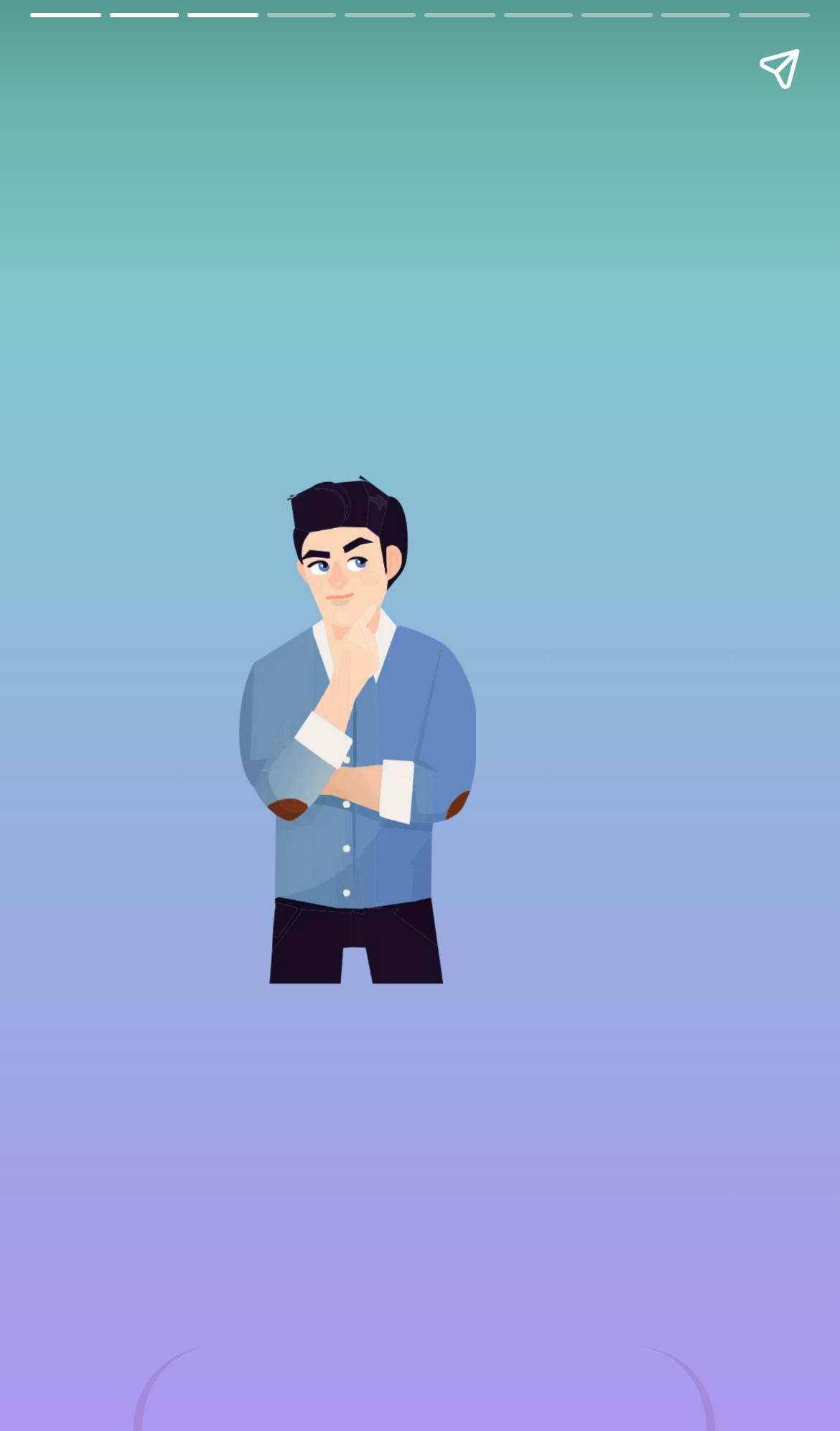Provide a brief response to the question below using one word or phrase:
Is there a navigation system on the page?

Yes